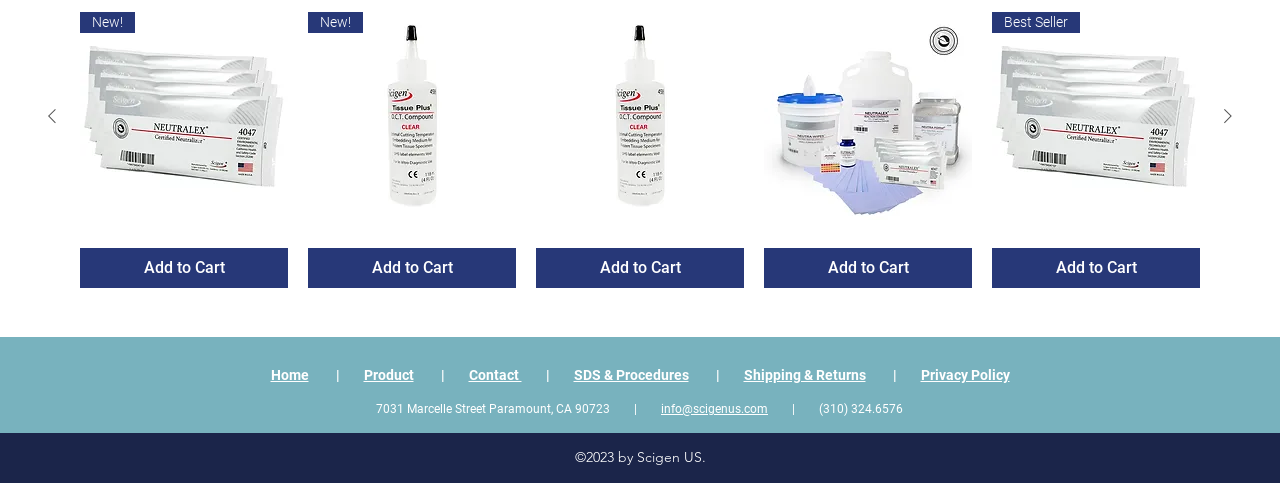Identify the bounding box coordinates of the specific part of the webpage to click to complete this instruction: "Contact us via 'info@scigenus.com'".

[0.516, 0.833, 0.6, 0.862]